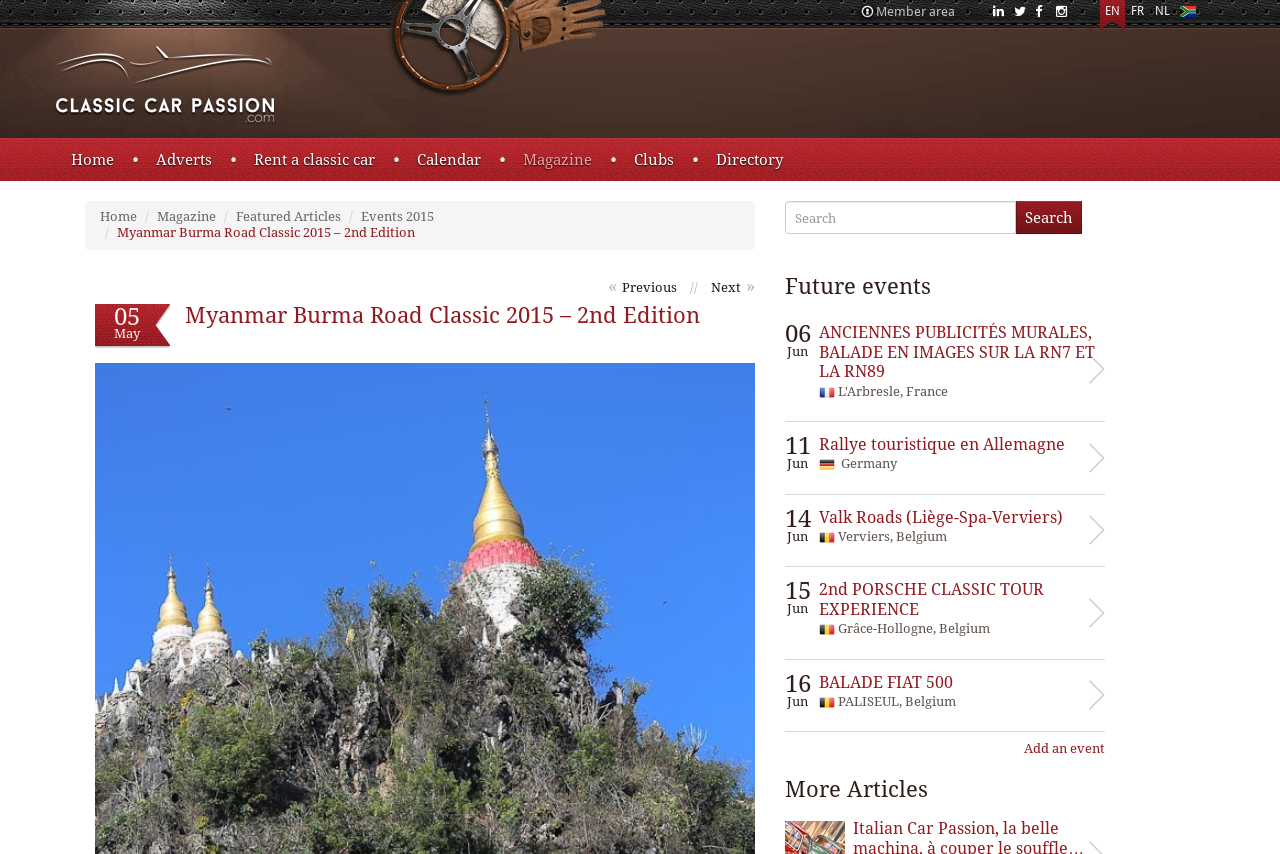Locate the bounding box of the user interface element based on this description: "2nd PORSCHE CLASSIC TOUR EXPERIENCE".

[0.64, 0.68, 0.816, 0.725]